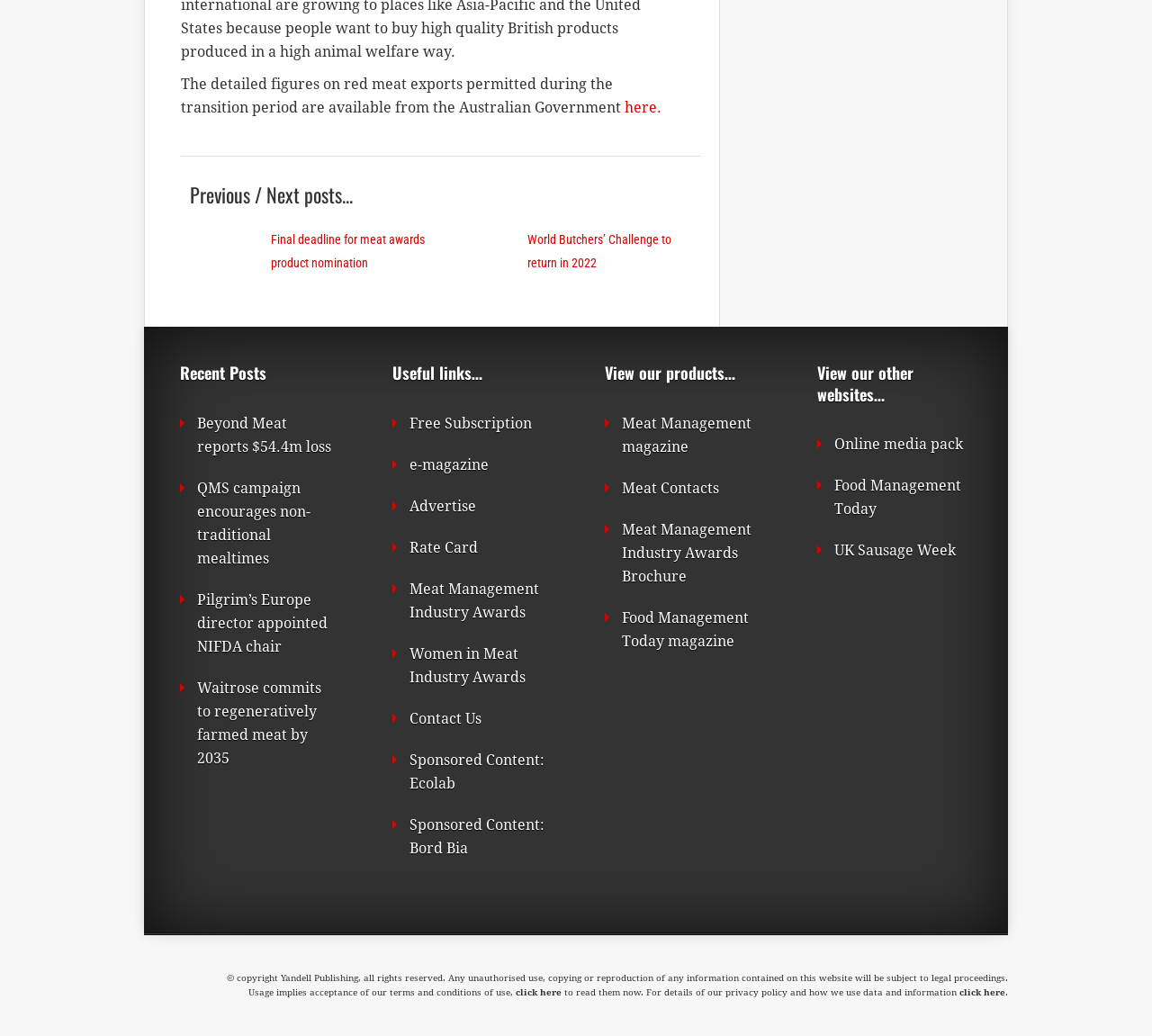Locate the bounding box coordinates of the clickable element to fulfill the following instruction: "Read about red meat exports". Provide the coordinates as four float numbers between 0 and 1 in the format [left, top, right, bottom].

[0.157, 0.073, 0.539, 0.112]